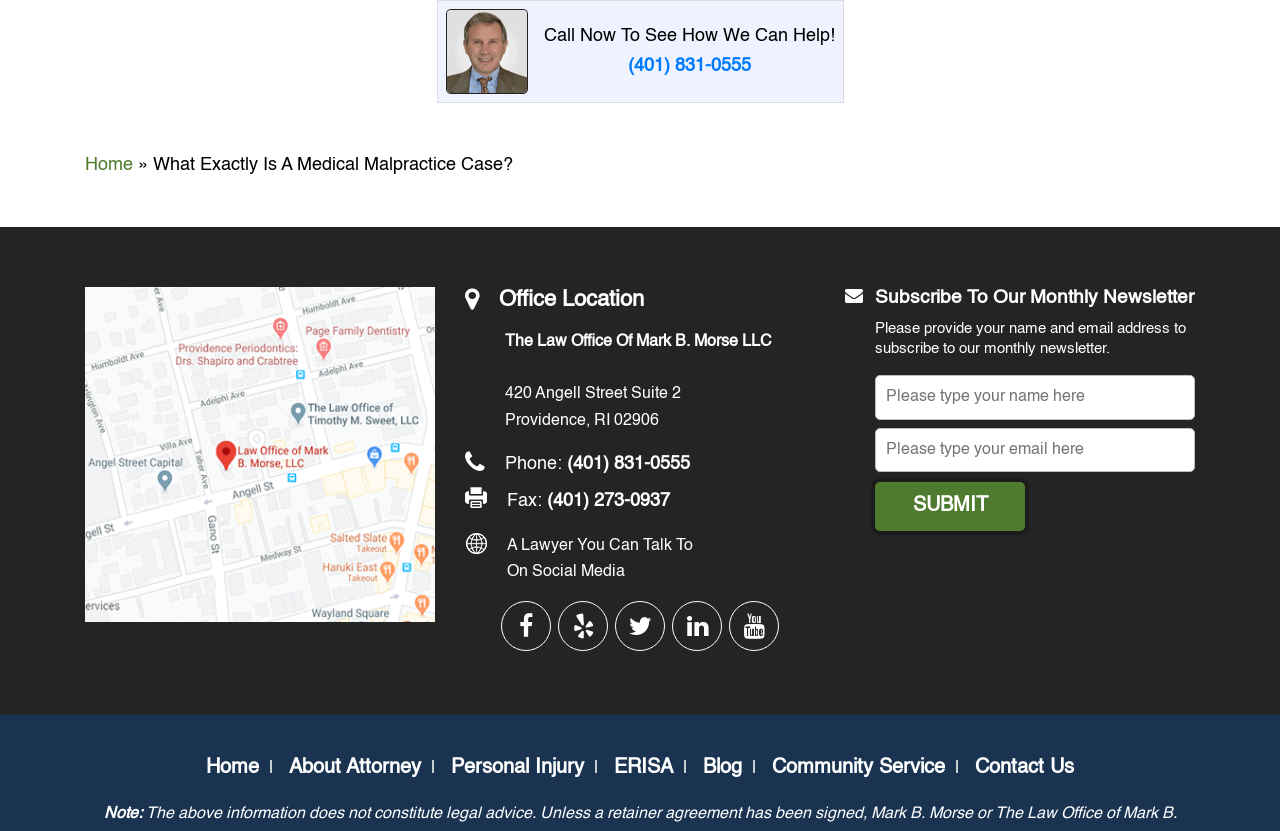Please indicate the bounding box coordinates for the clickable area to complete the following task: "Go to the home page". The coordinates should be specified as four float numbers between 0 and 1, i.e., [left, top, right, bottom].

[0.066, 0.188, 0.104, 0.209]